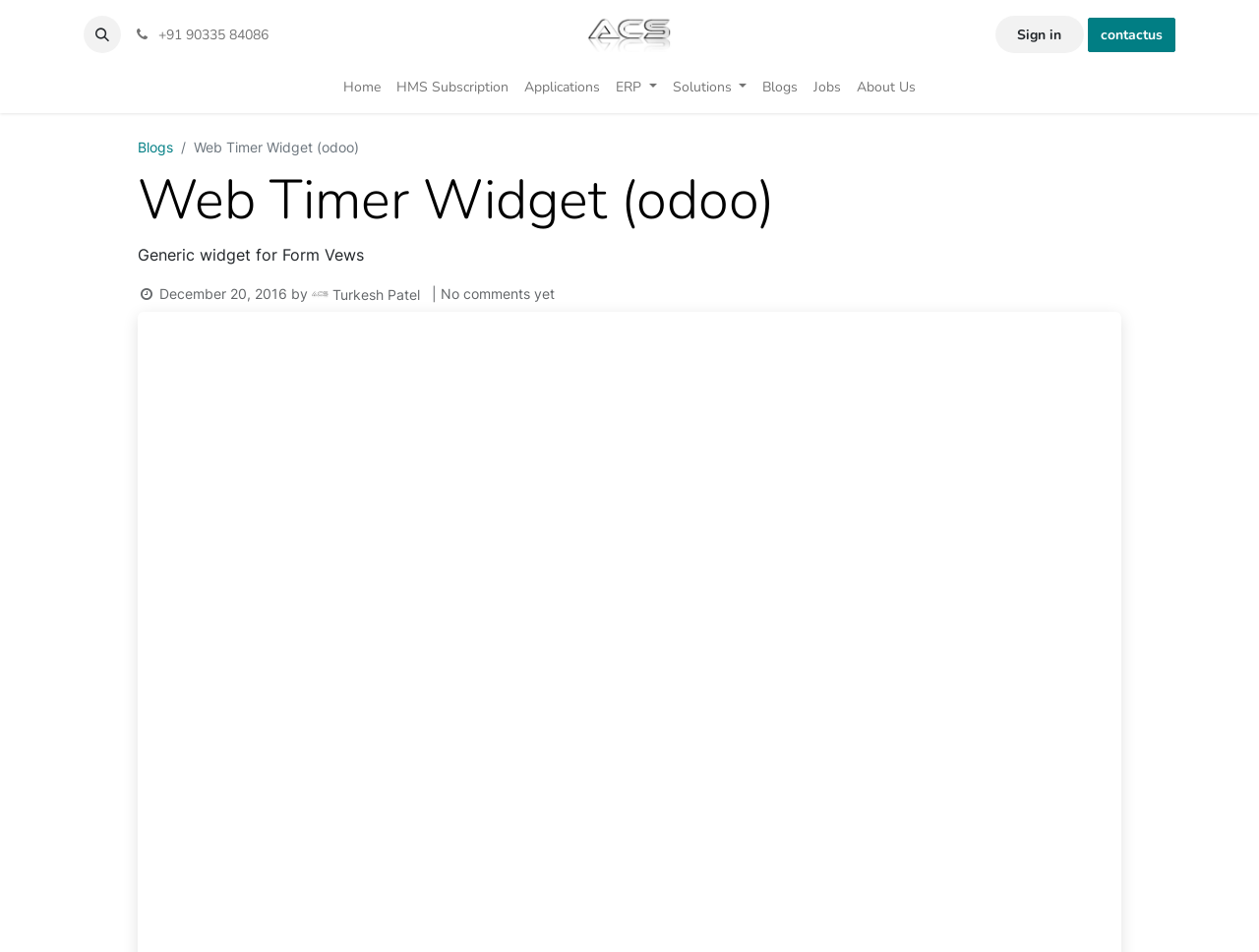Provide a brief response to the question below using a single word or phrase: 
What is the author of the blog post?

Turkesh Patel